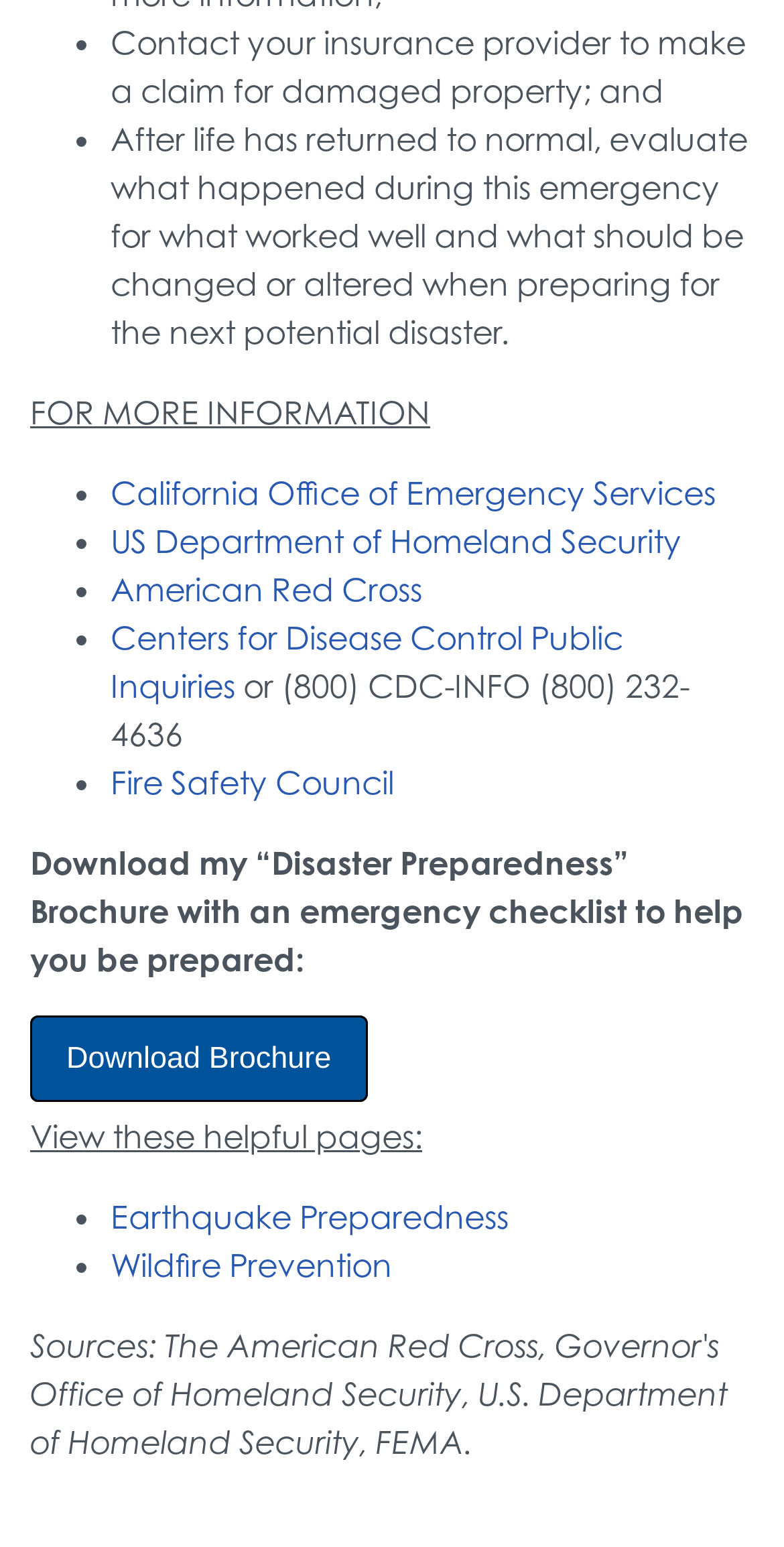Please specify the bounding box coordinates of the clickable region to carry out the following instruction: "Learn about Wildfire Prevention". The coordinates should be four float numbers between 0 and 1, in the format [left, top, right, bottom].

[0.141, 0.805, 0.5, 0.831]